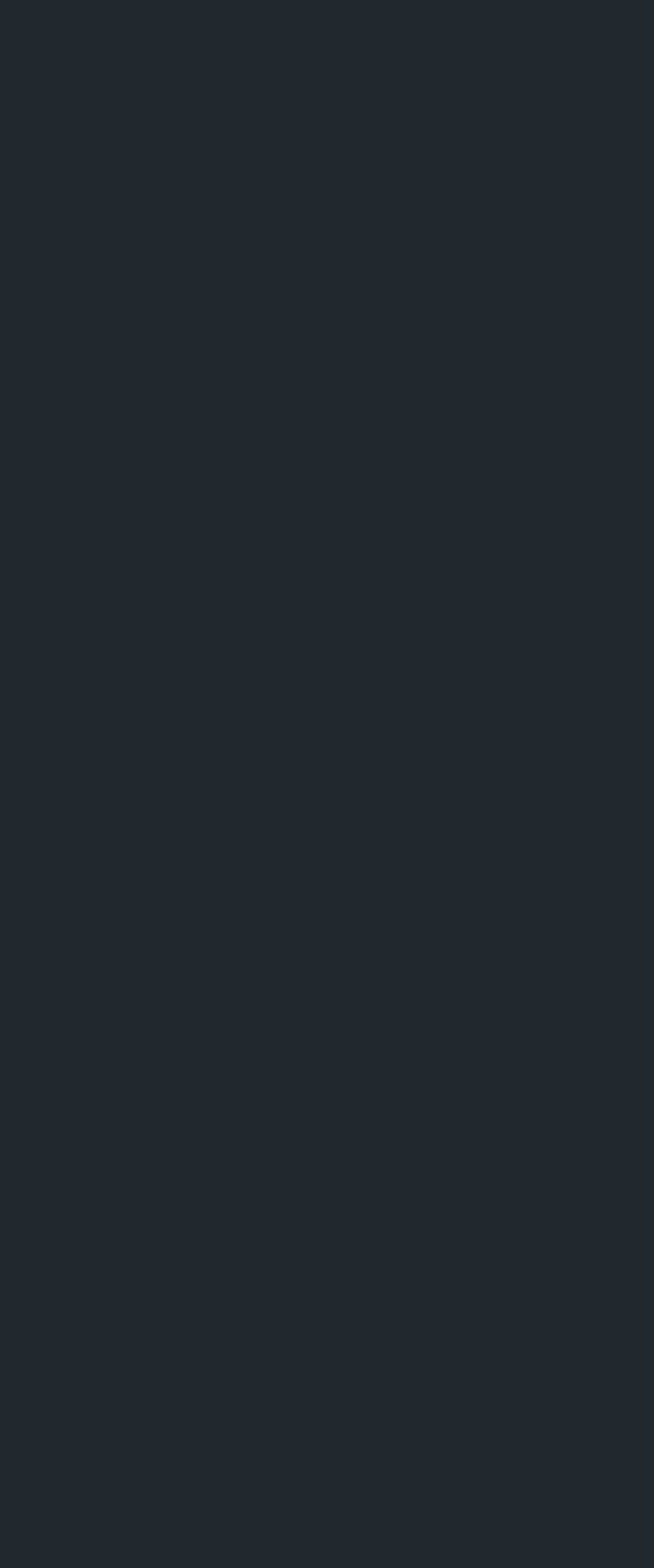Locate the bounding box coordinates of the segment that needs to be clicked to meet this instruction: "Visit Facebook".

[0.065, 0.283, 0.181, 0.331]